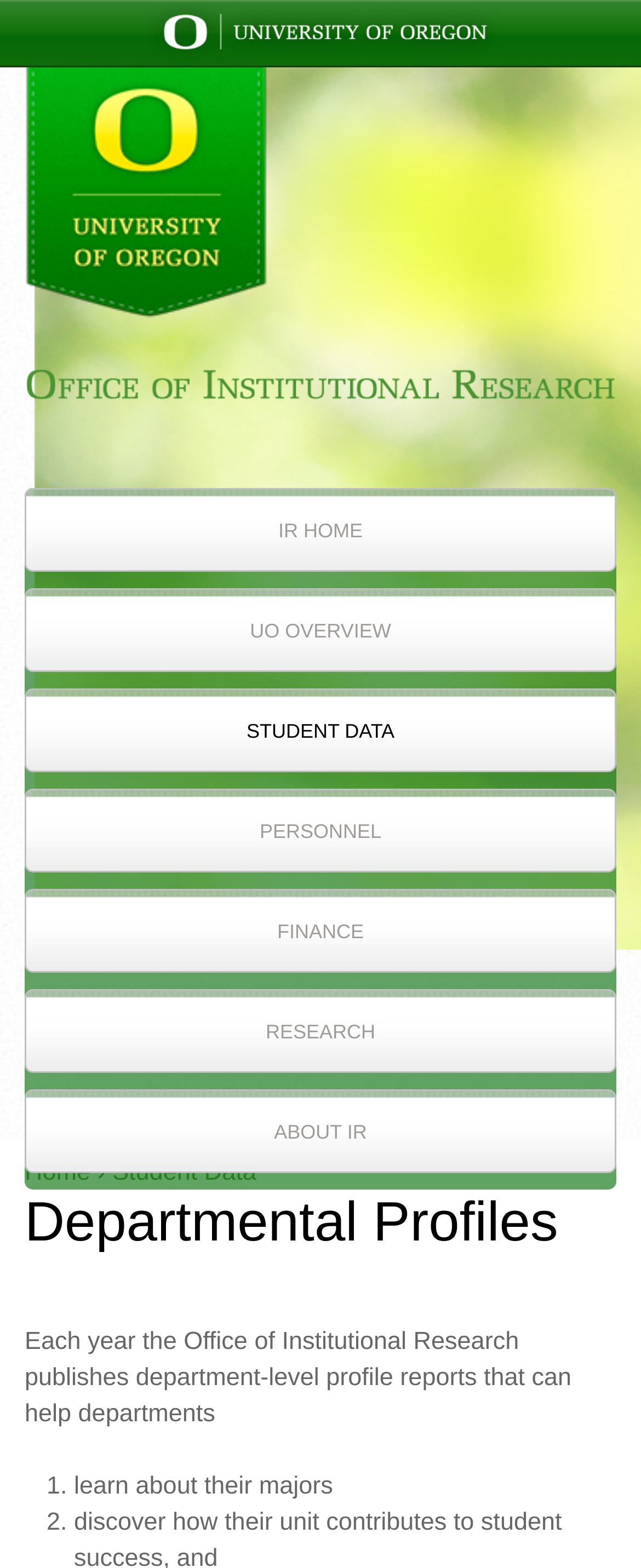Pinpoint the bounding box coordinates for the area that should be clicked to perform the following instruction: "View Student Data".

[0.054, 0.441, 0.946, 0.494]